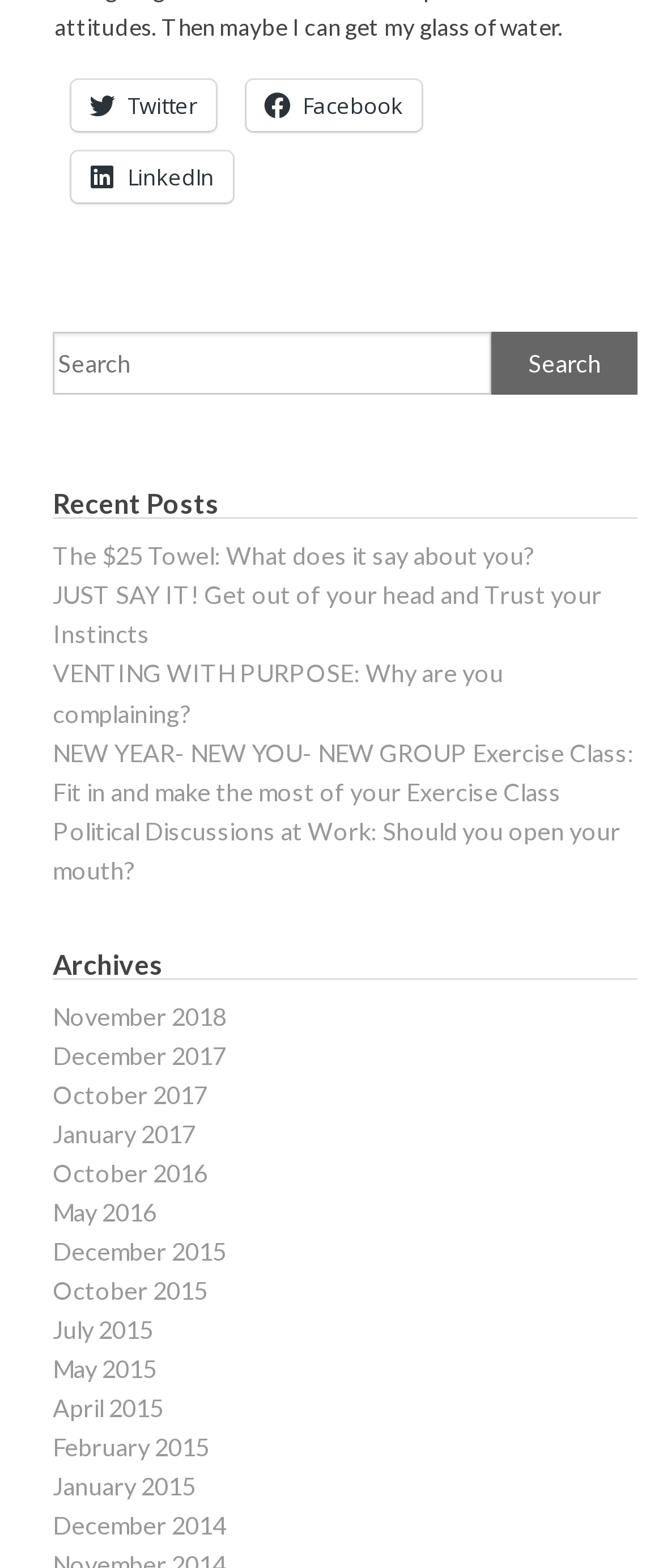From the webpage screenshot, predict the bounding box coordinates (top-left x, top-left y, bottom-right x, bottom-right y) for the UI element described here: December 2015

[0.079, 0.789, 0.341, 0.807]